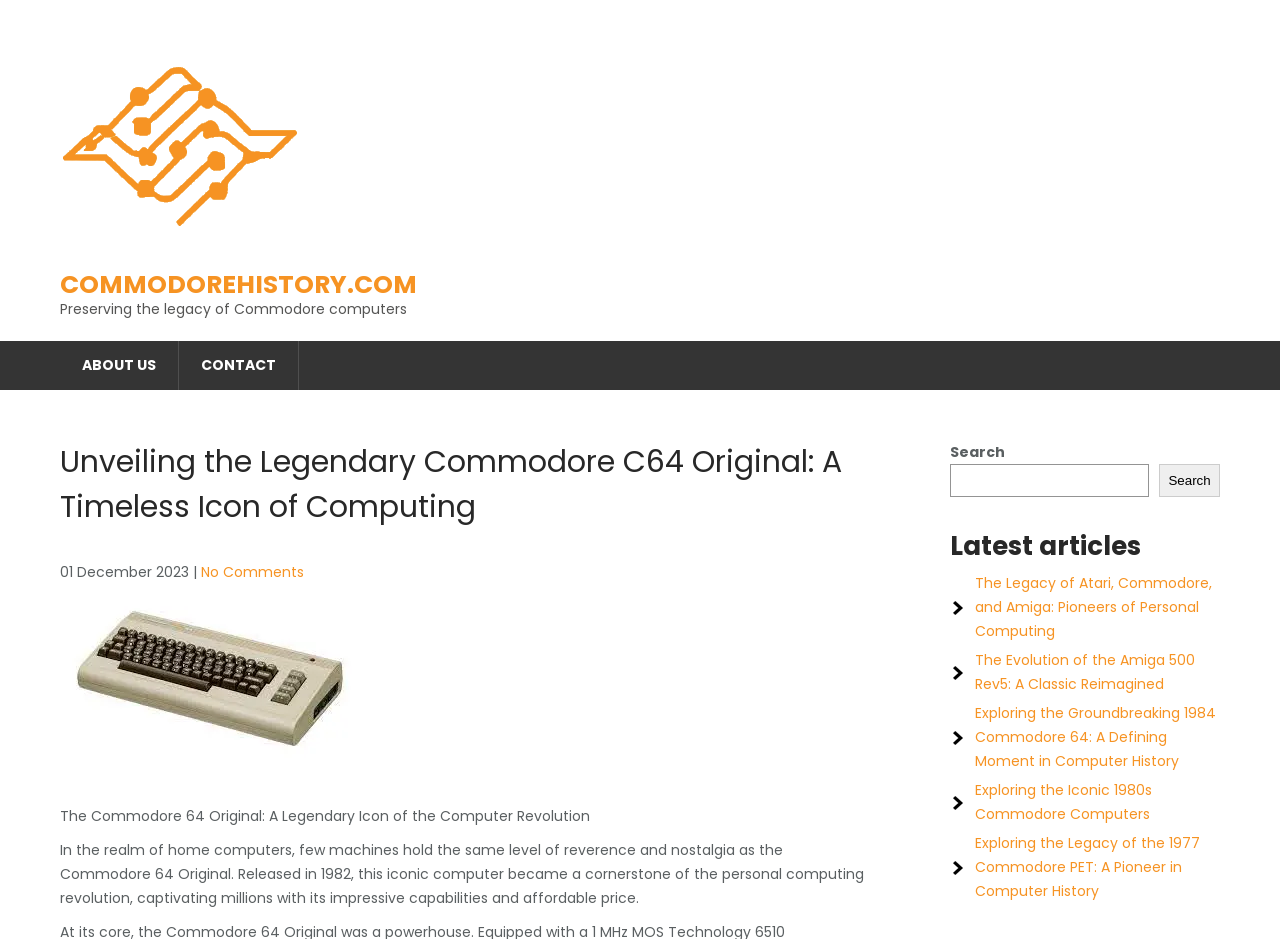What is the purpose of the search box?
Please give a detailed and elaborate answer to the question.

The question asks for the purpose of the search box. By looking at the webpage, we can see that the search box is located in the top-right corner of the webpage, and it has a static text 'Search' next to it. This suggests that the purpose of the search box is to allow users to search for something on the webpage.